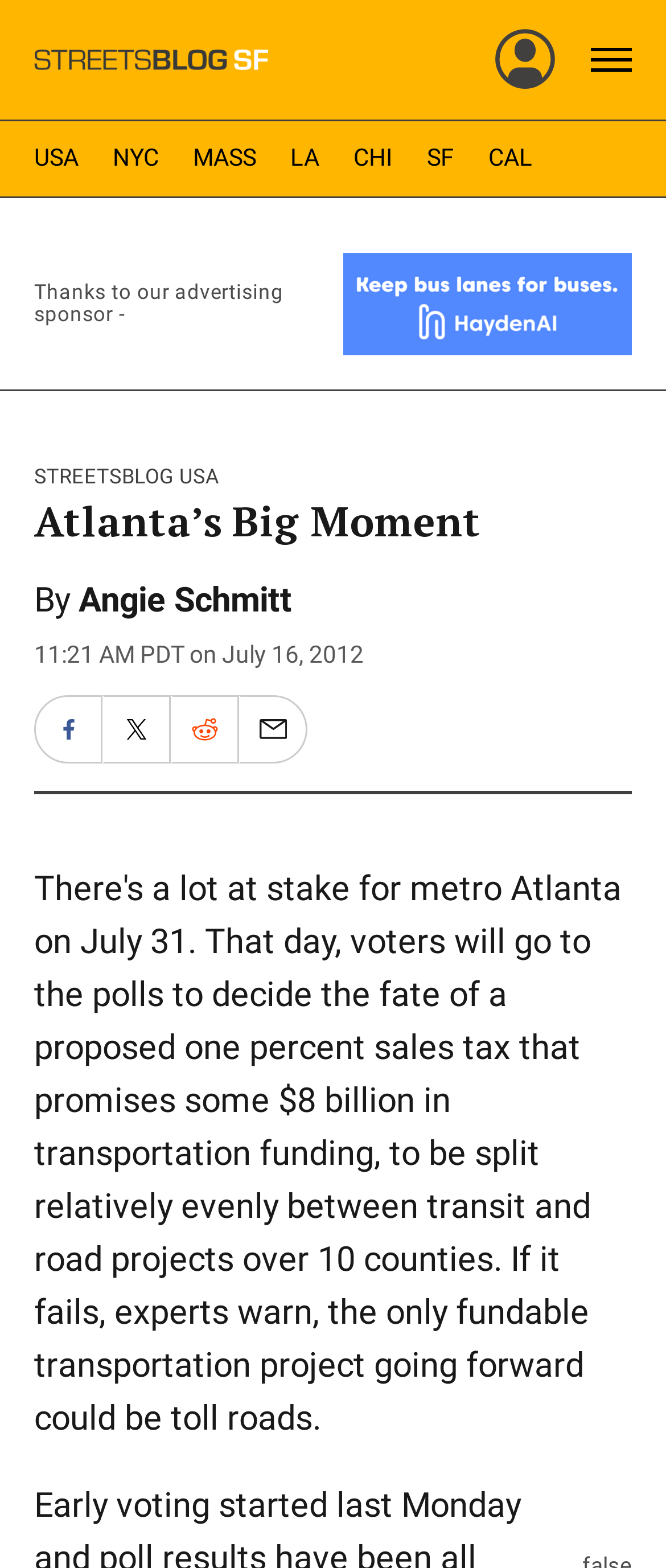Please specify the bounding box coordinates of the region to click in order to perform the following instruction: "Read Atlanta’s Big Moment article".

[0.051, 0.319, 0.949, 0.349]